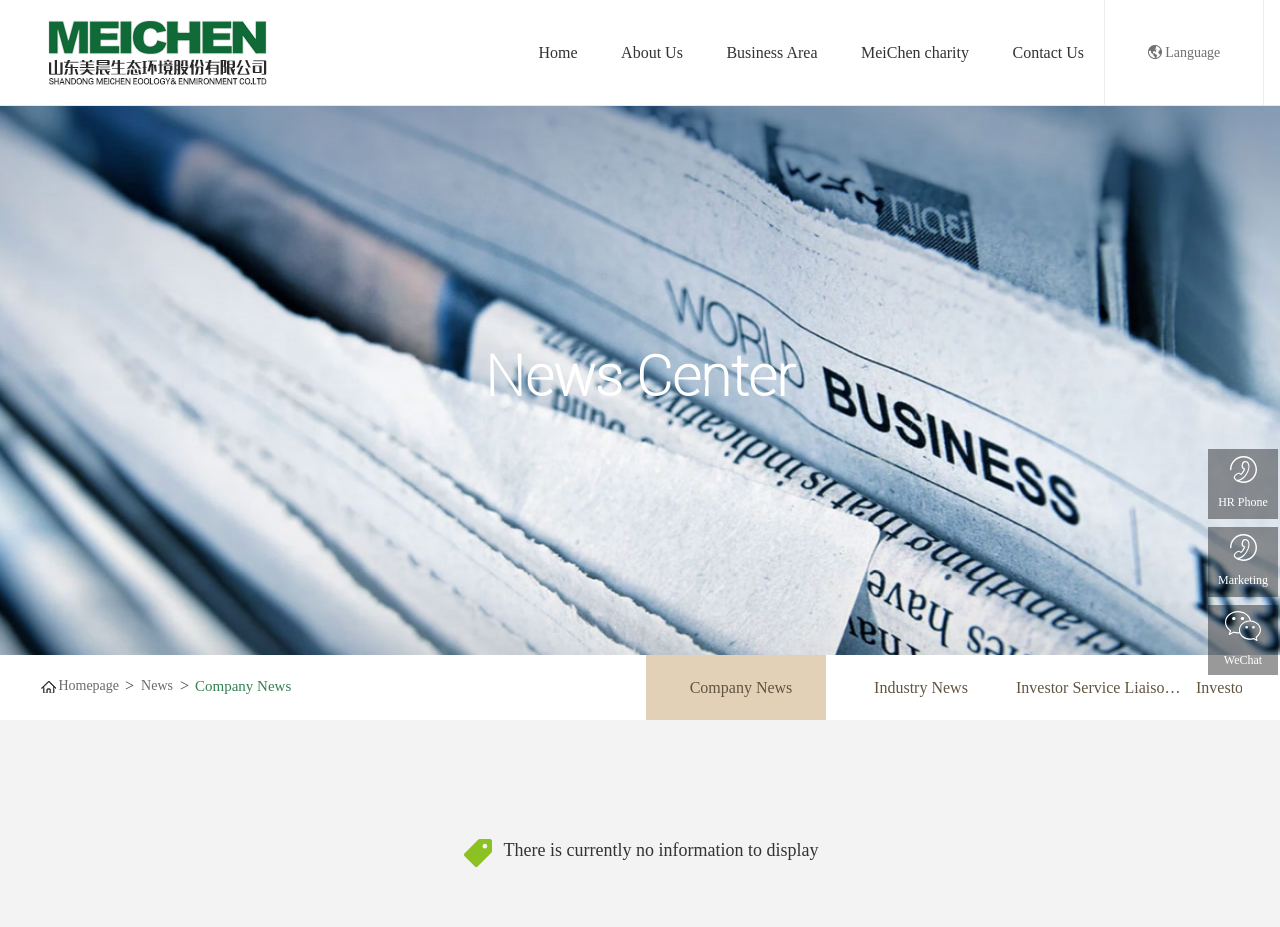Please find and report the bounding box coordinates of the element to click in order to perform the following action: "Contact the HR department". The coordinates should be expressed as four float numbers between 0 and 1, in the format [left, top, right, bottom].

[0.944, 0.484, 0.998, 0.56]